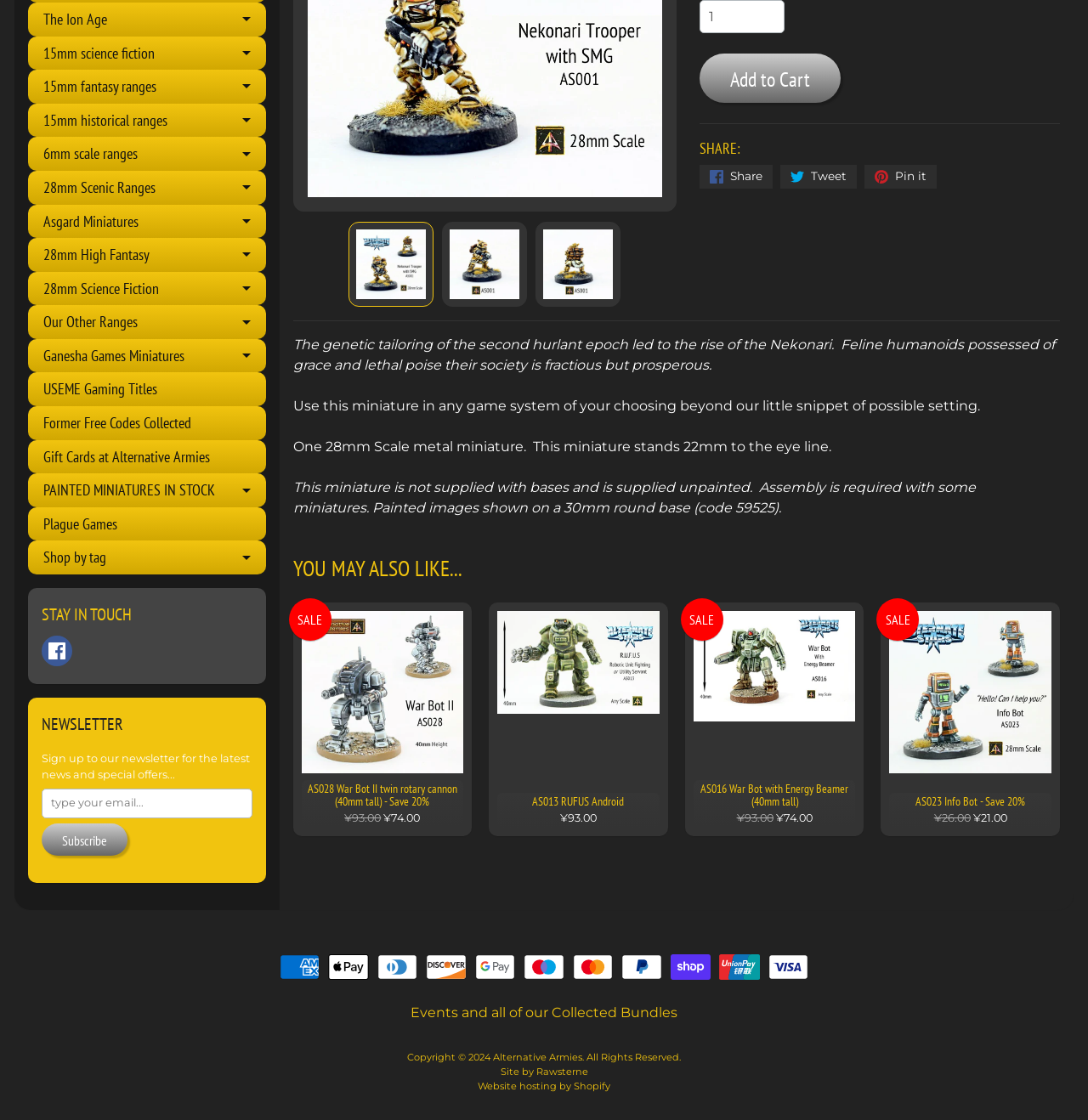Determine the bounding box for the UI element described here: "Shop by tag".

[0.026, 0.483, 0.244, 0.513]